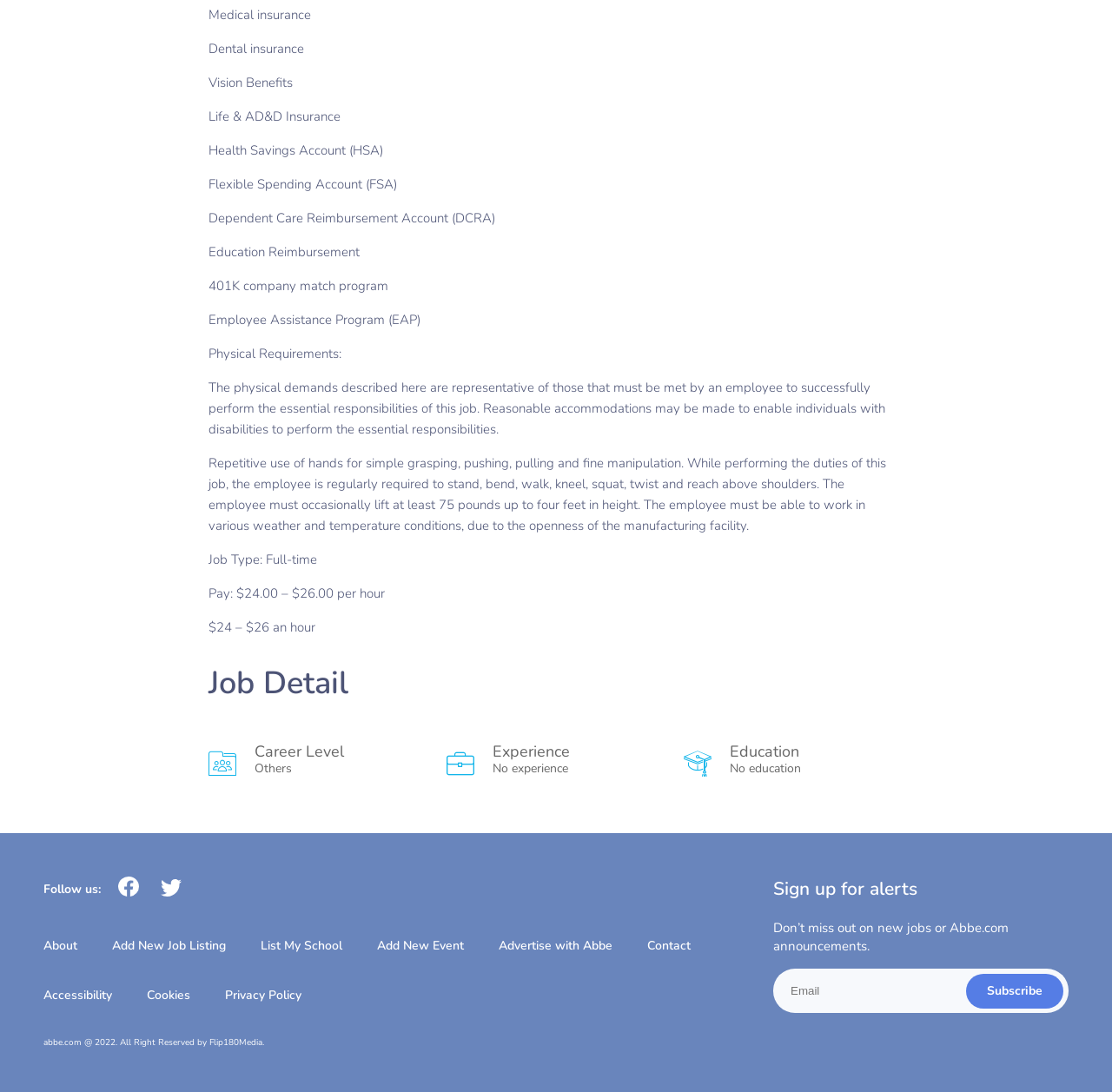What type of job is being described?
Give a single word or phrase answer based on the content of the image.

Full-time